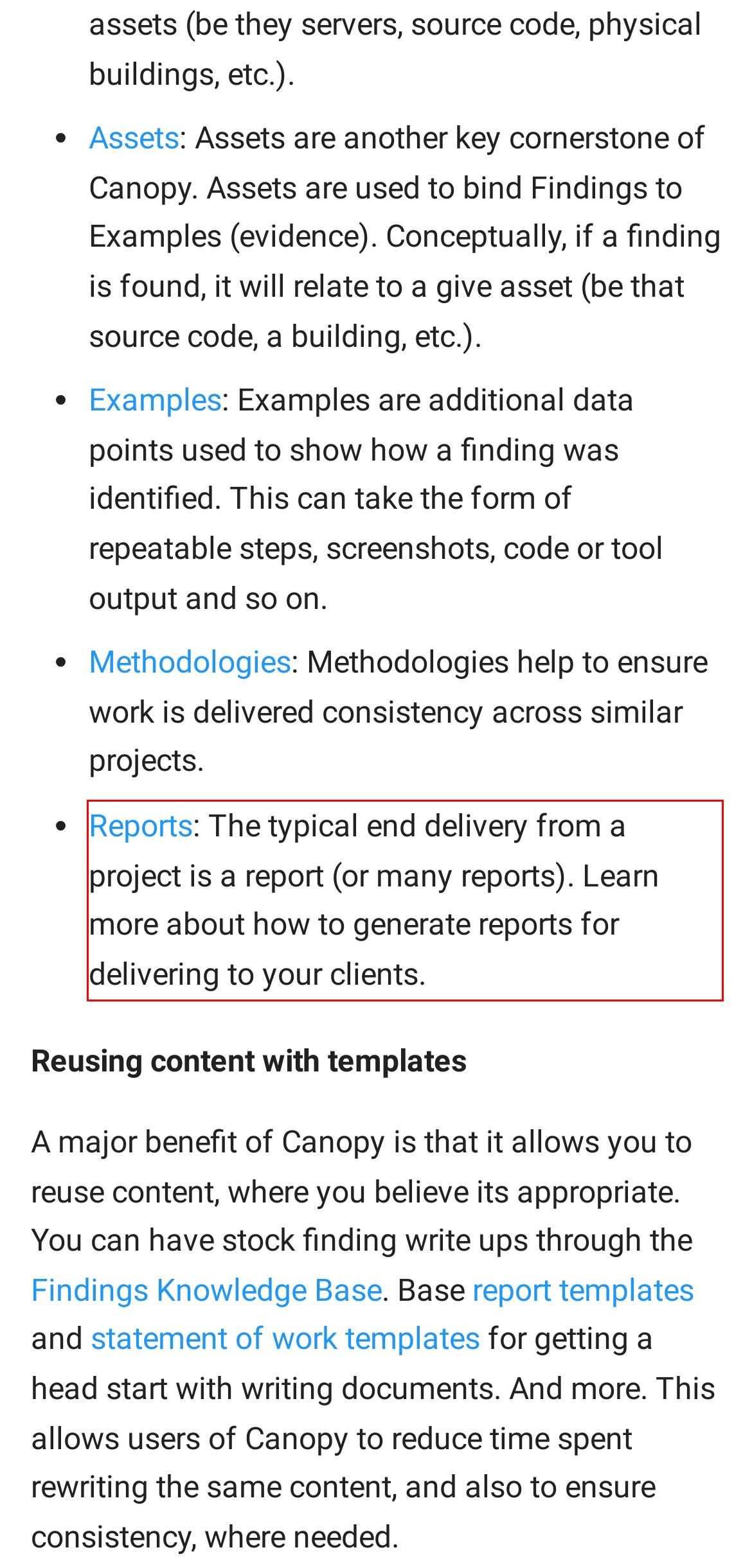Identify and extract the text within the red rectangle in the screenshot of the webpage.

Reports: The typical end delivery from a project is a report (or many reports). Learn more about how to generate reports for delivering to your clients.